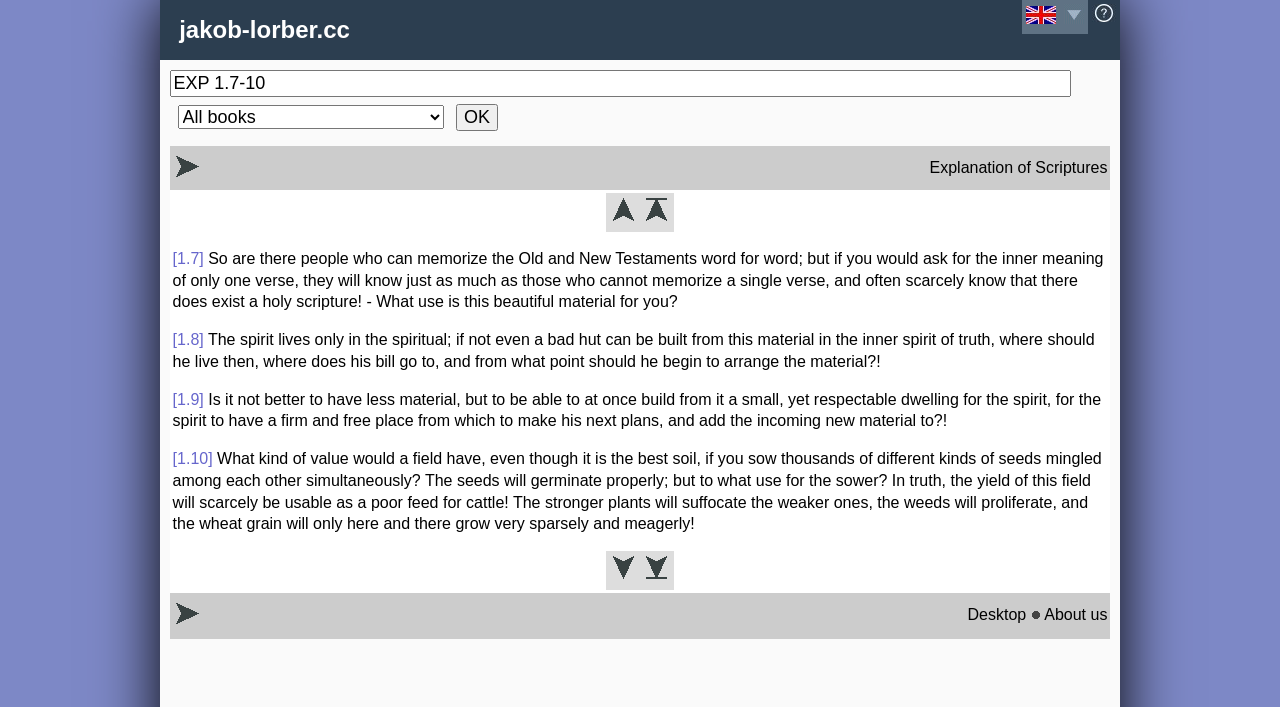What is the topic of the text in the LayoutTable? Based on the screenshot, please respond with a single word or phrase.

Spiritual growth